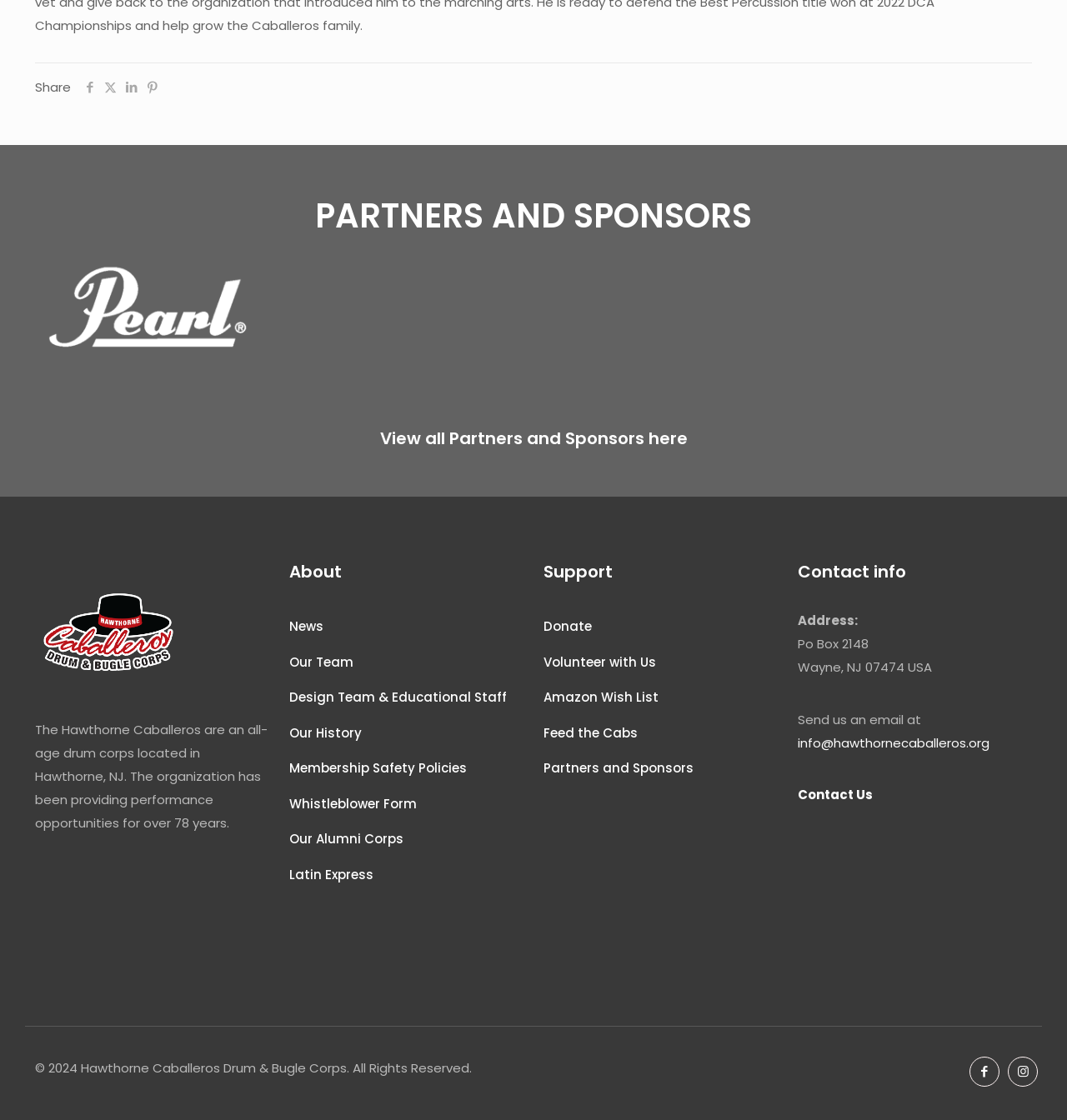Show the bounding box coordinates of the element that should be clicked to complete the task: "Learn about the Hawthorne Caballeros".

[0.033, 0.644, 0.251, 0.743]